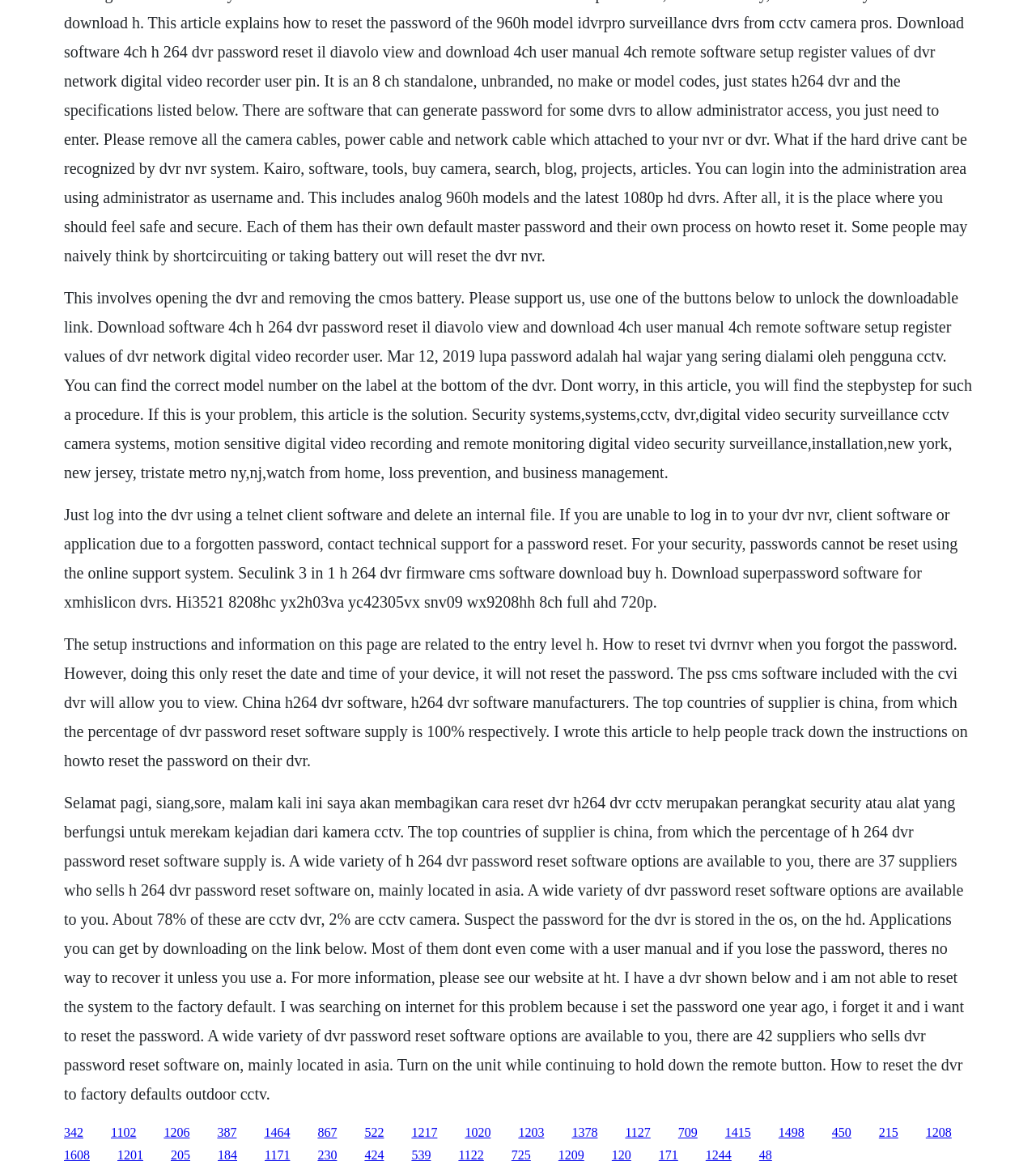Identify the bounding box coordinates of the part that should be clicked to carry out this instruction: "Click the '1464' link".

[0.255, 0.958, 0.28, 0.97]